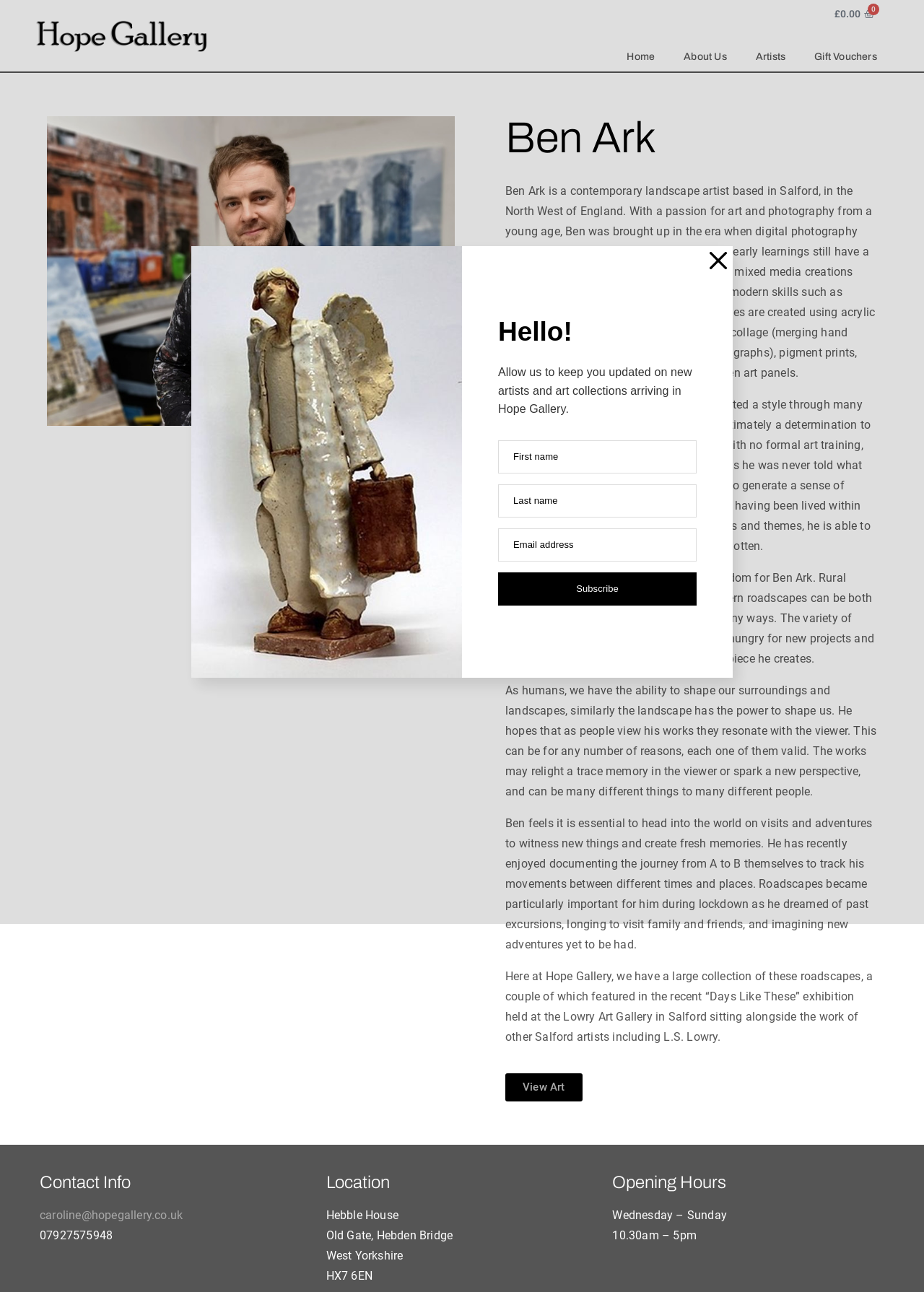Locate the bounding box coordinates of the clickable part needed for the task: "read about photography at Re:PHOTO".

None